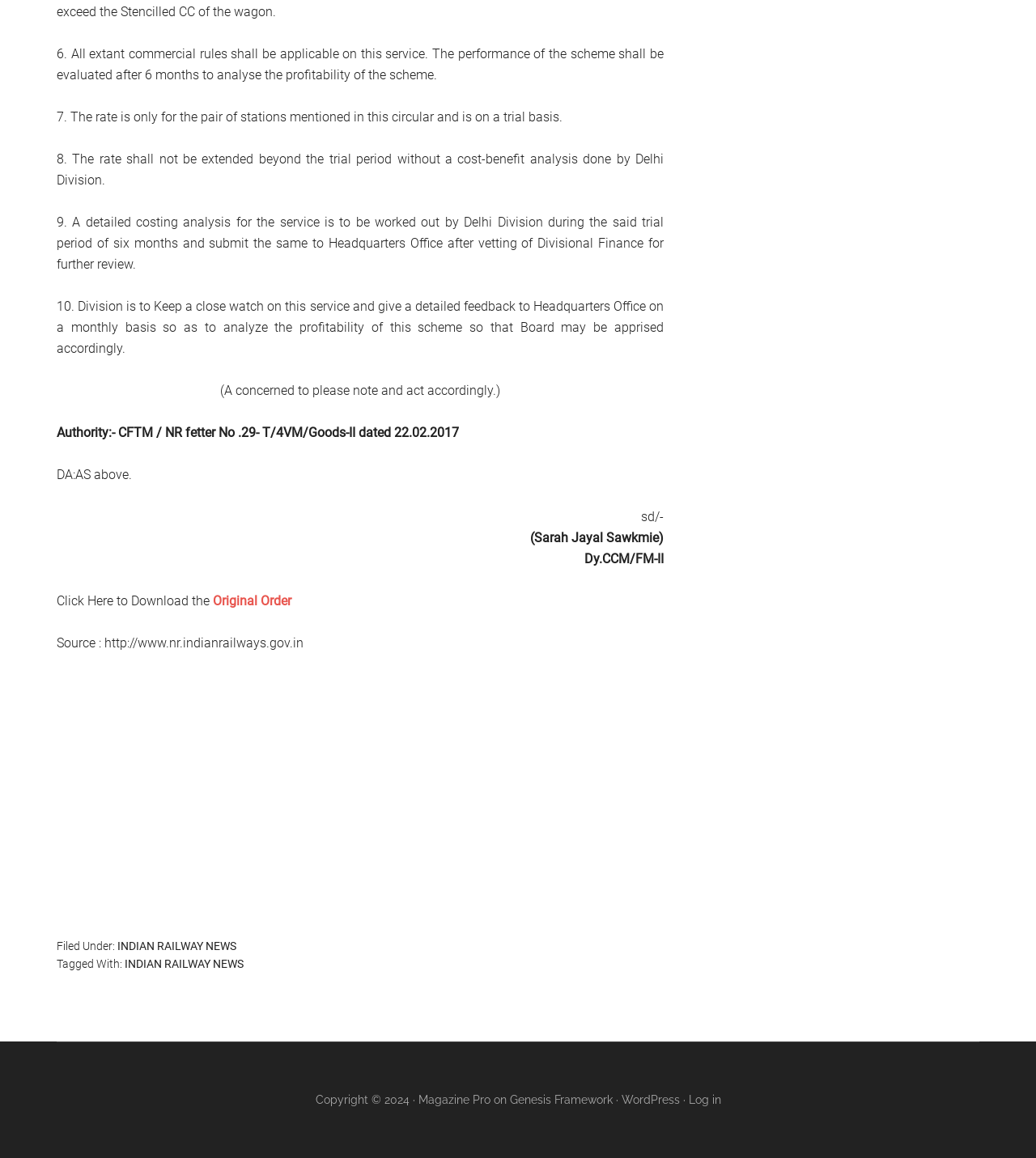Please specify the bounding box coordinates of the clickable region necessary for completing the following instruction: "Click the link to download the original order". The coordinates must consist of four float numbers between 0 and 1, i.e., [left, top, right, bottom].

[0.205, 0.512, 0.281, 0.525]